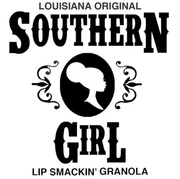Explain the image thoroughly, highlighting all key elements.

The image features a striking logo design for "Southern Girl Granola," proudly branded as "Louisiana Original." The logo showcases a silhouette of a woman's profile enclosed within an elegant decorative border. Prominently displayed in bold lettering, the words "SOUTHERN" and "GIRL" convey a sense of regional pride and identity. Beneath this, the tagline "LIP SMACKIN' GRANOLA" further emphasizes the deliciousness and appeal of the granola, inviting consumers to indulge in a uniquely flavorful experience. The classic design and bold typography reflect the brand's commitment to delivering quality snacks with a Southern flair.